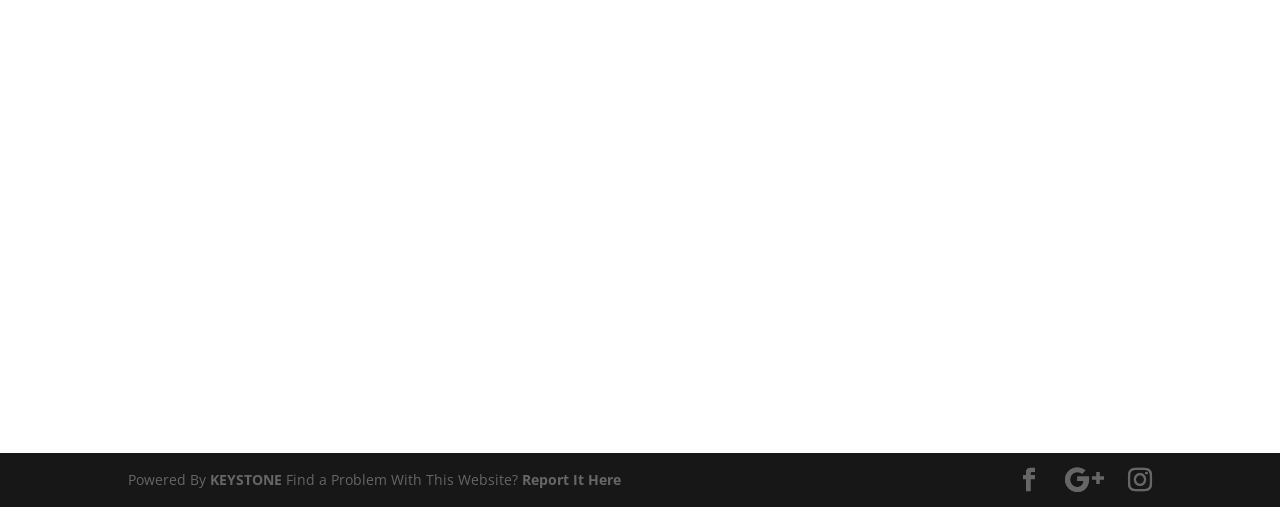Can you specify the bounding box coordinates of the area that needs to be clicked to fulfill the following instruction: "click the SEND REQUEST button"?

[0.679, 0.281, 0.812, 0.4]